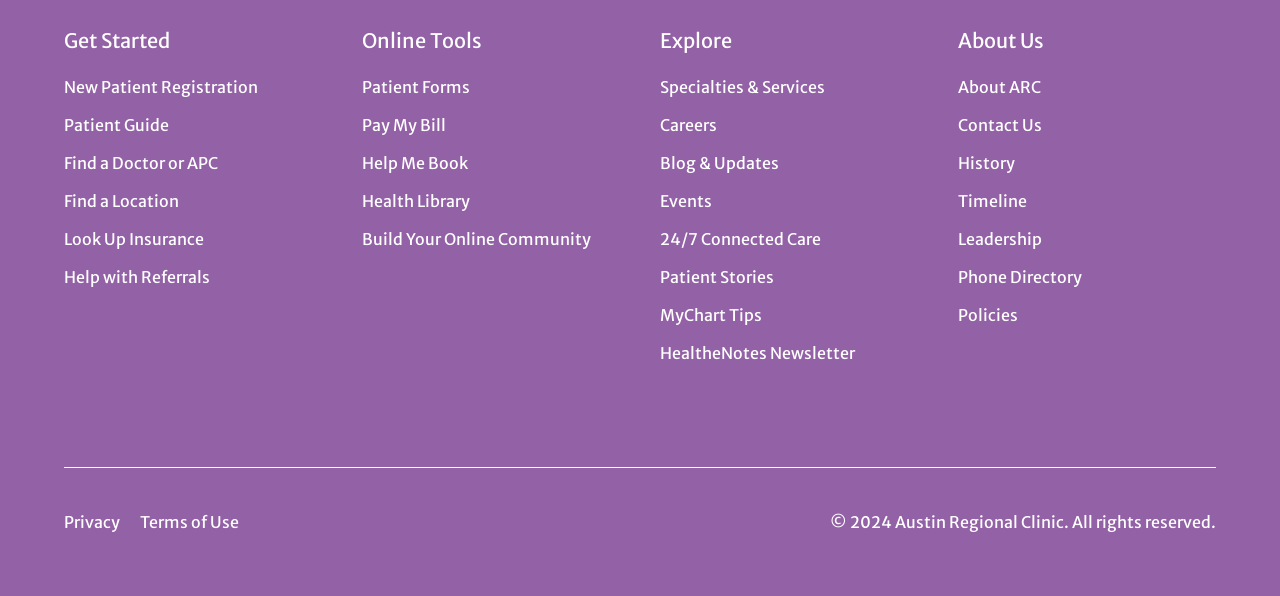Please locate the bounding box coordinates of the region I need to click to follow this instruction: "Explore specialties and services".

[0.516, 0.13, 0.645, 0.163]